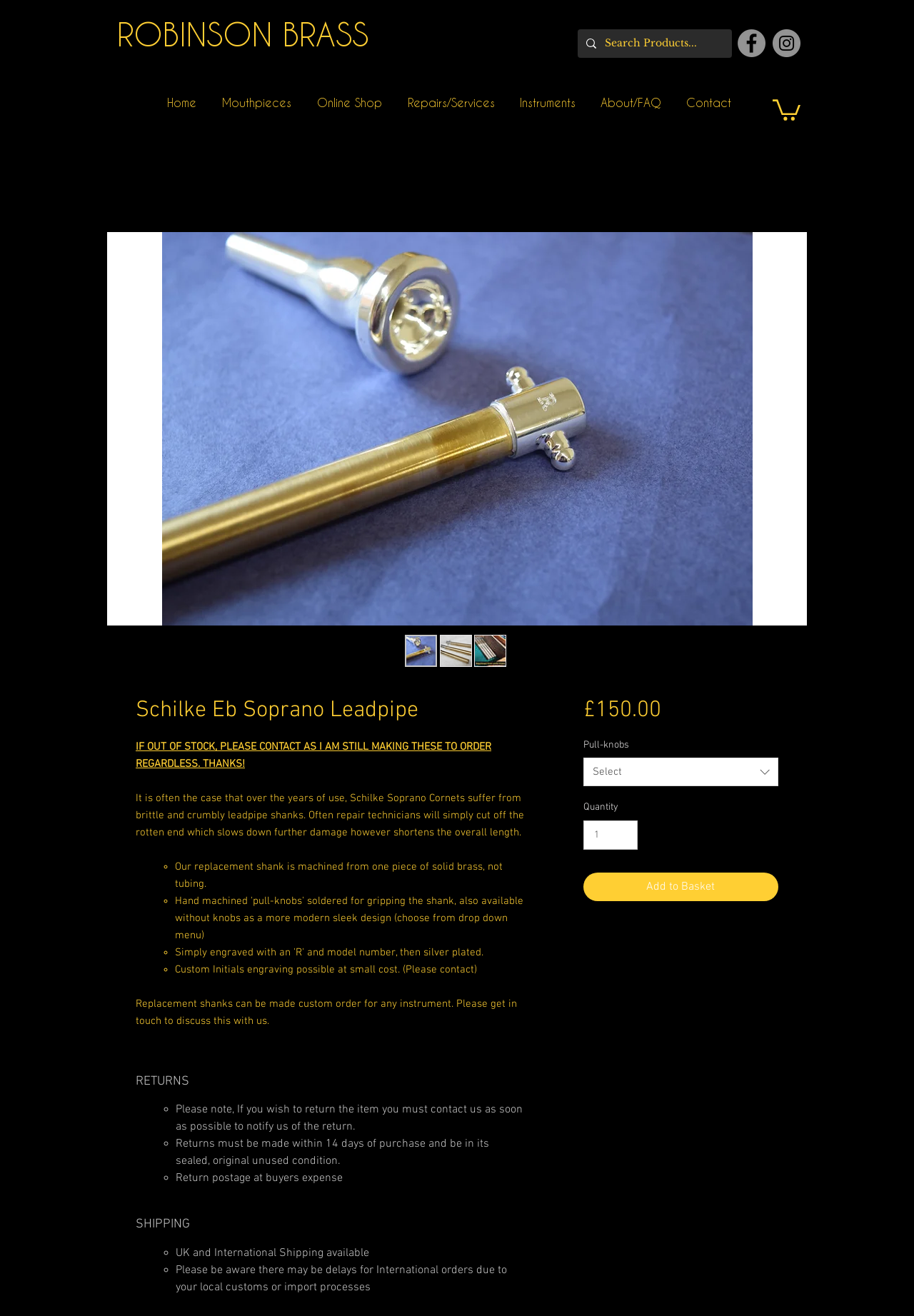Determine the bounding box coordinates of the section to be clicked to follow the instruction: "Add to Basket". The coordinates should be given as four float numbers between 0 and 1, formatted as [left, top, right, bottom].

[0.638, 0.663, 0.852, 0.684]